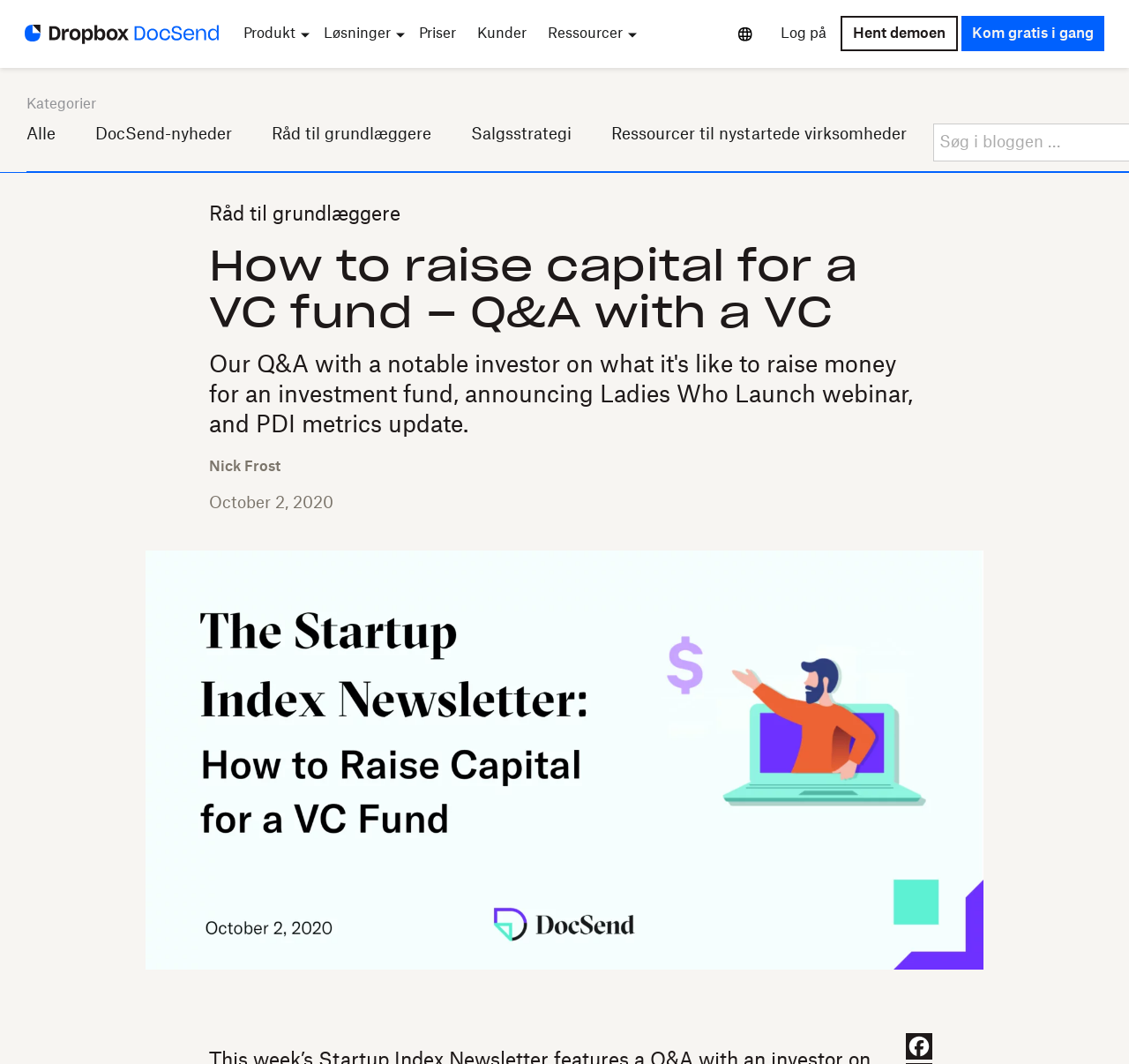Identify the bounding box coordinates of the specific part of the webpage to click to complete this instruction: "Read the article about raising capital for a VC fund".

[0.185, 0.228, 0.815, 0.315]